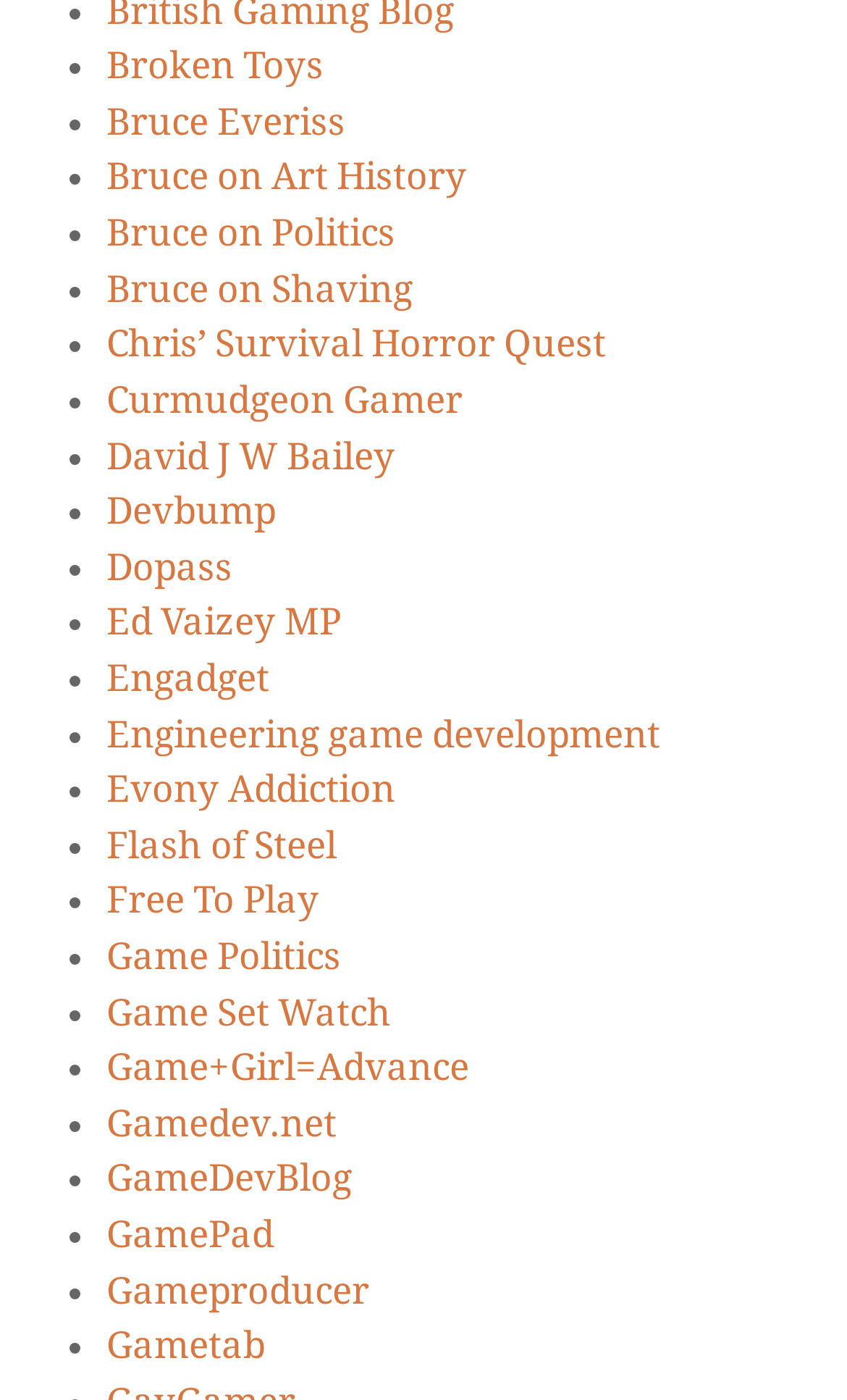Please respond to the question with a concise word or phrase:
How many links are on this webpage?

49